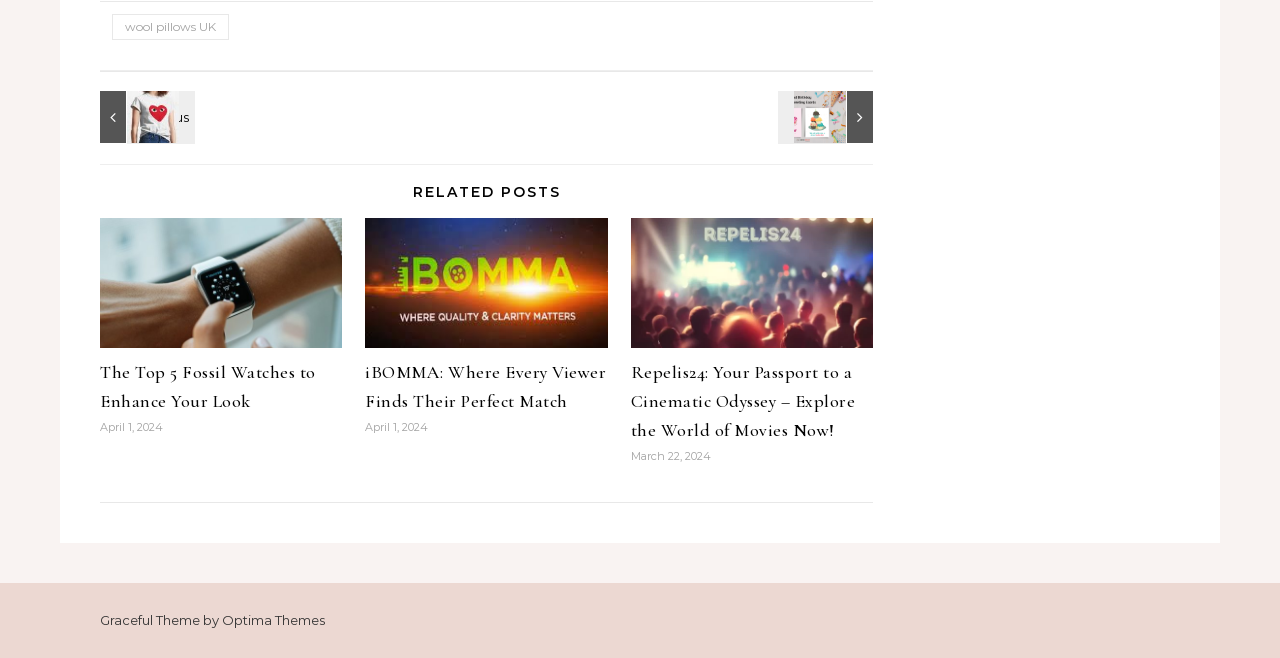Reply to the question below using a single word or brief phrase:
What is the text of the image above the 'iBOMMA' link?

iBOMMA